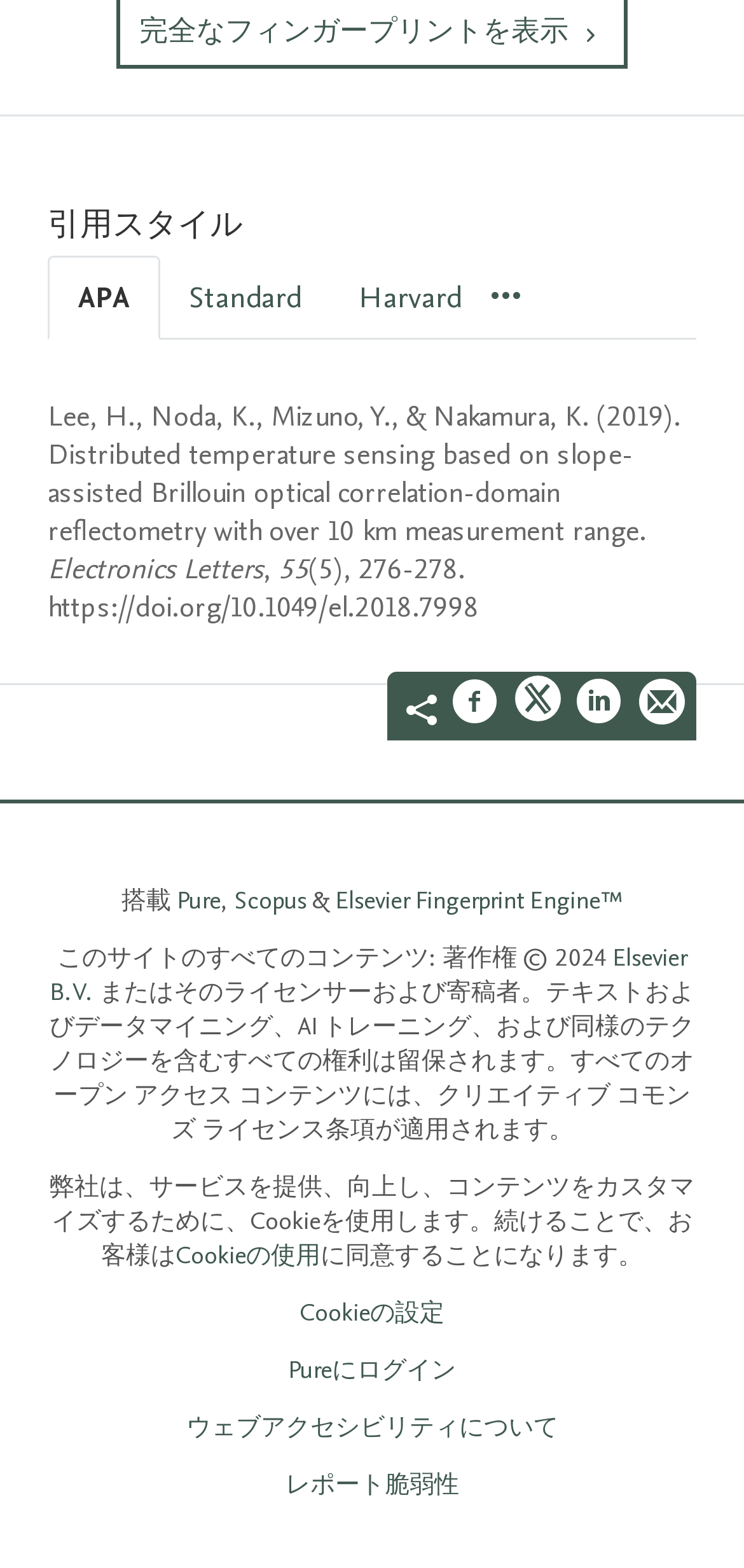What is the citation style currently selected?
Use the information from the screenshot to give a comprehensive response to the question.

The currently selected citation style can be determined by looking at the tablist element with the label '引用スタイル'. Within this element, there are three tabs: 'APA', 'Standard', and 'Harvard'. The 'APA' tab has the attribute 'selected: True', indicating that it is the currently selected citation style.